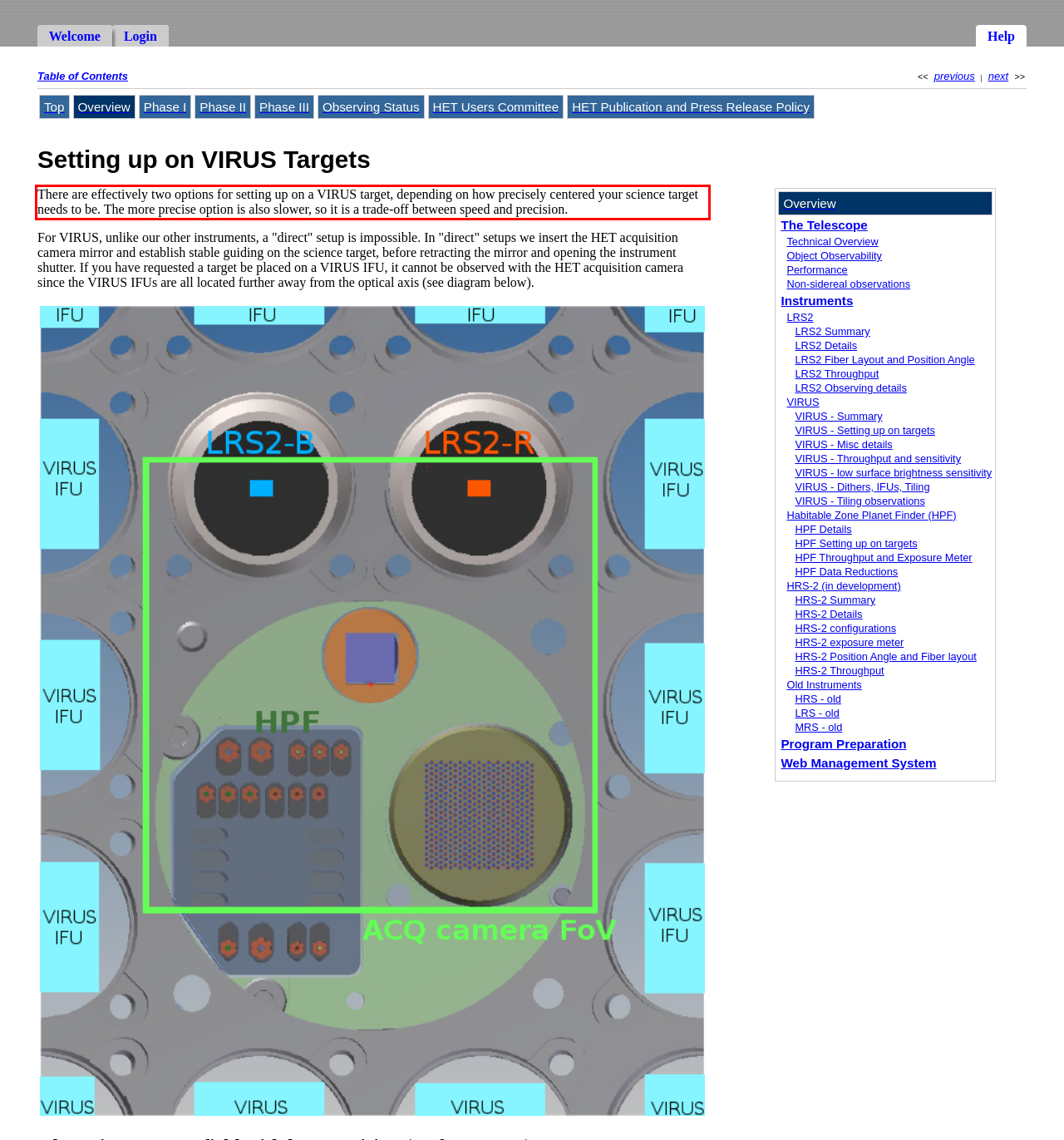Observe the screenshot of the webpage that includes a red rectangle bounding box. Conduct OCR on the content inside this red bounding box and generate the text.

There are effectively two options for setting up on a VIRUS target, depending on how precisely centered your science target needs to be. The more precise option is also slower, so it is a trade-off between speed and precision.